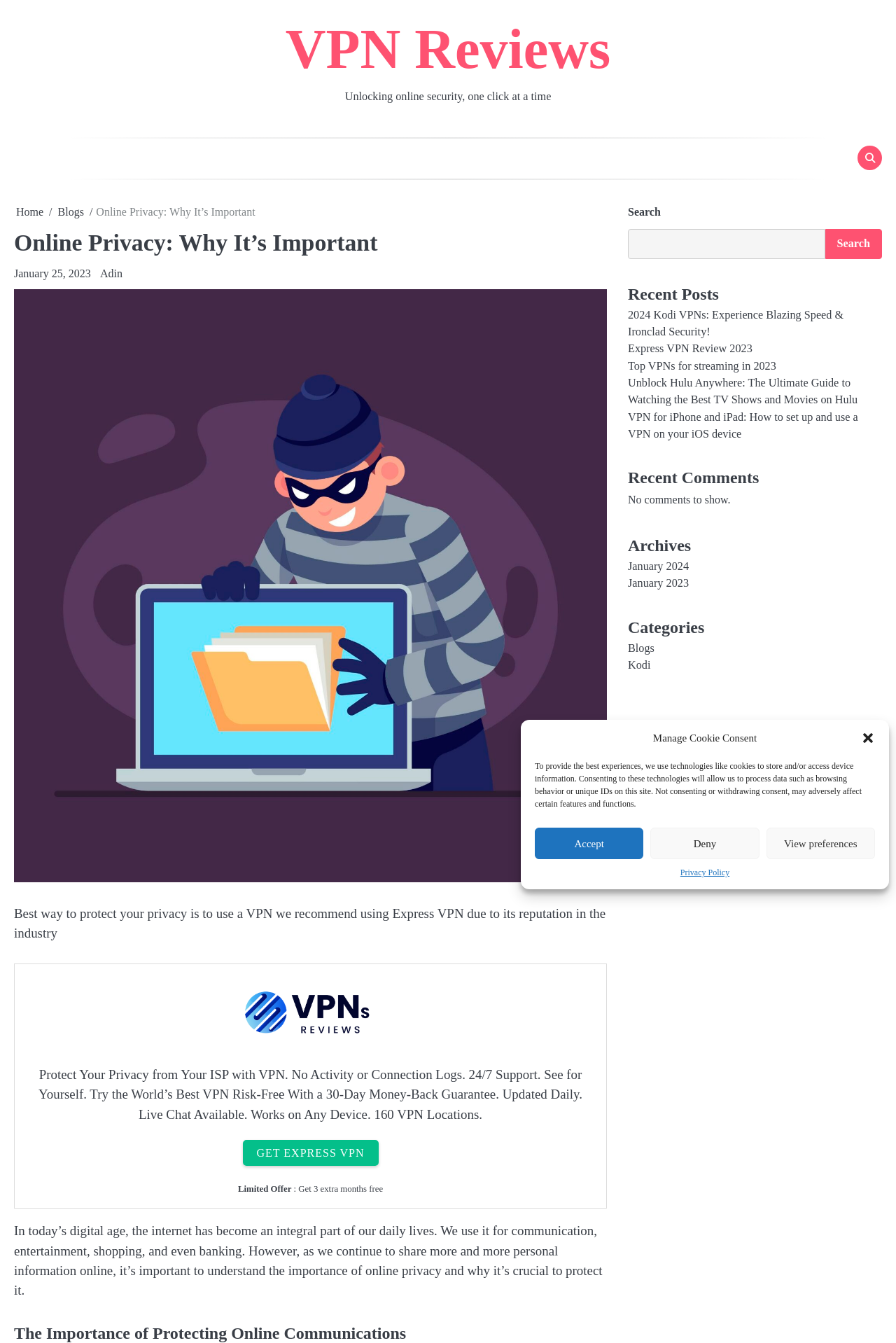What is the purpose of the search bar?
Answer the question with as much detail as possible.

The search bar is located in the complementary section of the webpage, and its presence suggests that it is intended for users to search the website for specific content or topics.